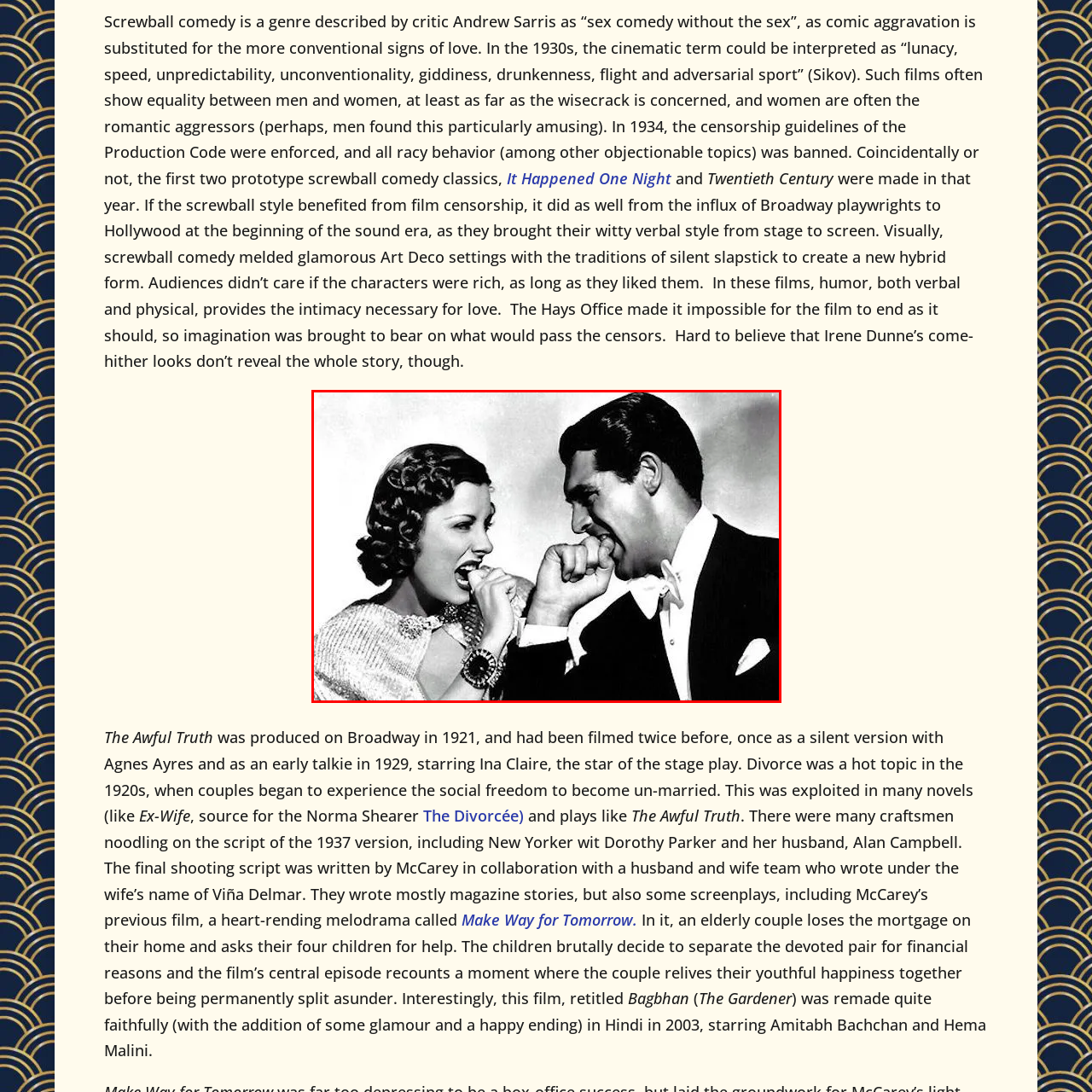Observe the image enclosed by the red rectangle, What is the atmosphere of the scene?
 Give a single word or phrase as your answer.

Light-hearted and playful